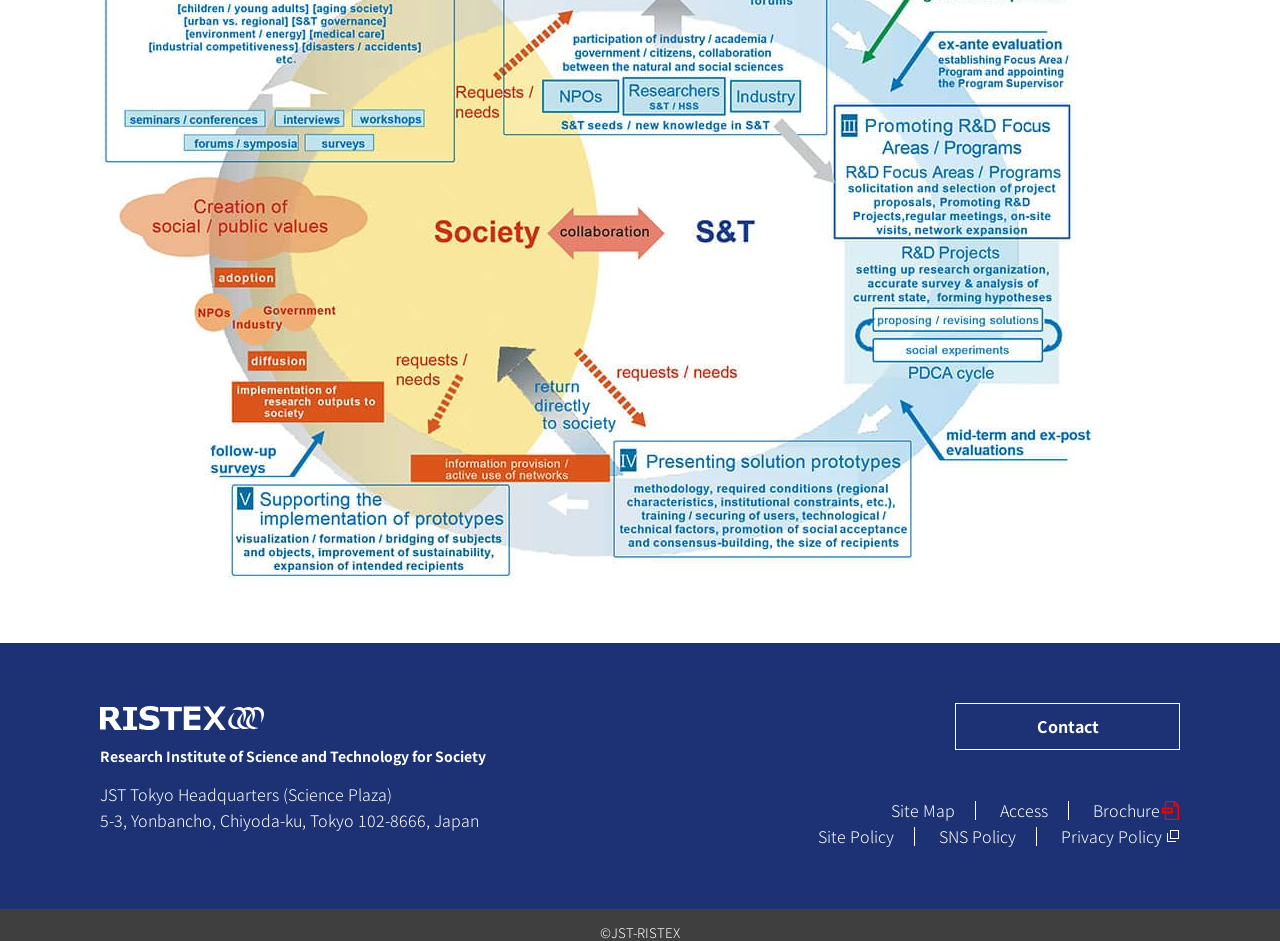What is the address of the research institute? Analyze the screenshot and reply with just one word or a short phrase.

5-3, Yonbancho, Chiyoda-ku, Tokyo 102-8666, Japan